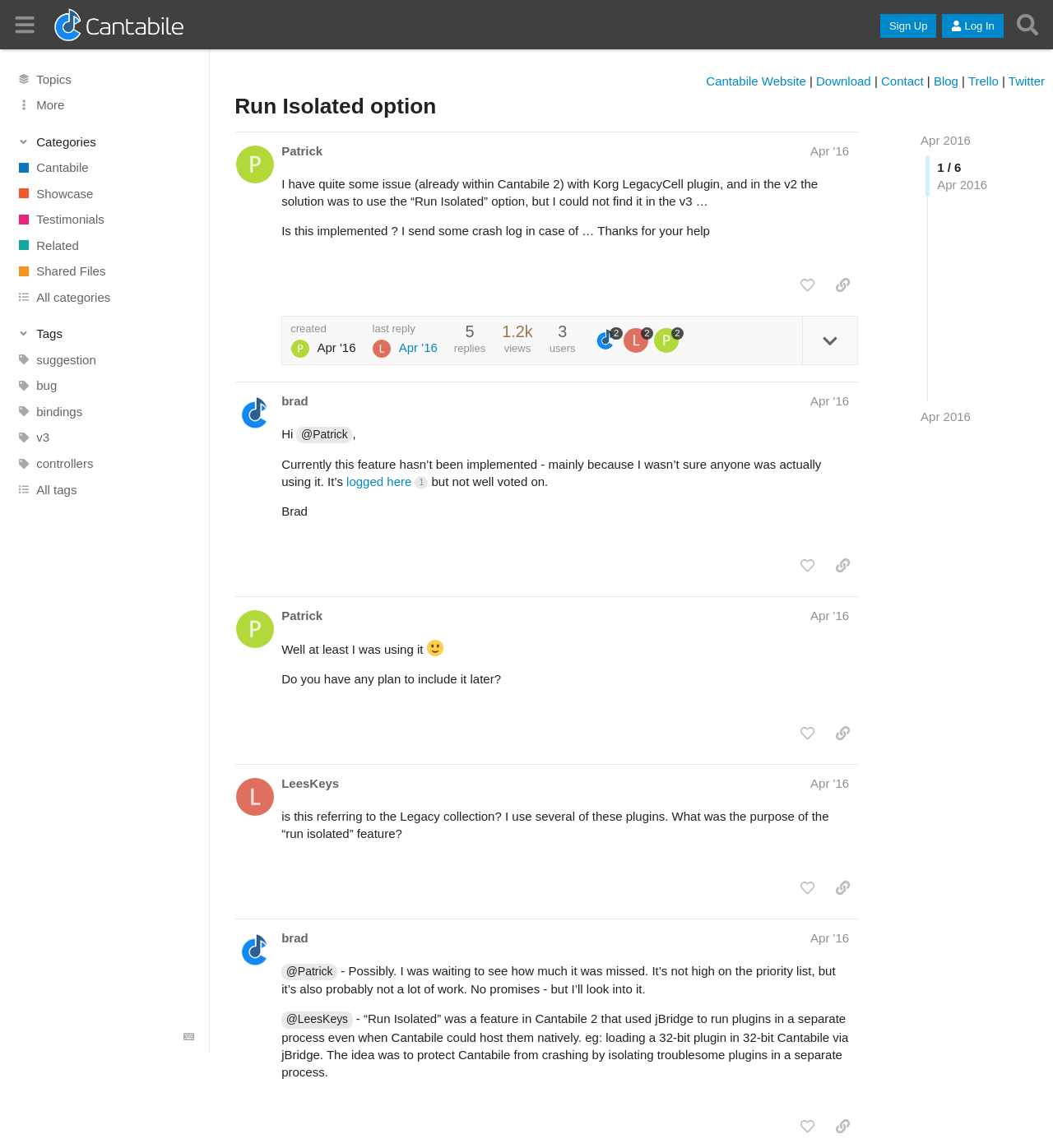How many users are involved in the discussion?
Refer to the screenshot and answer in one word or phrase.

3